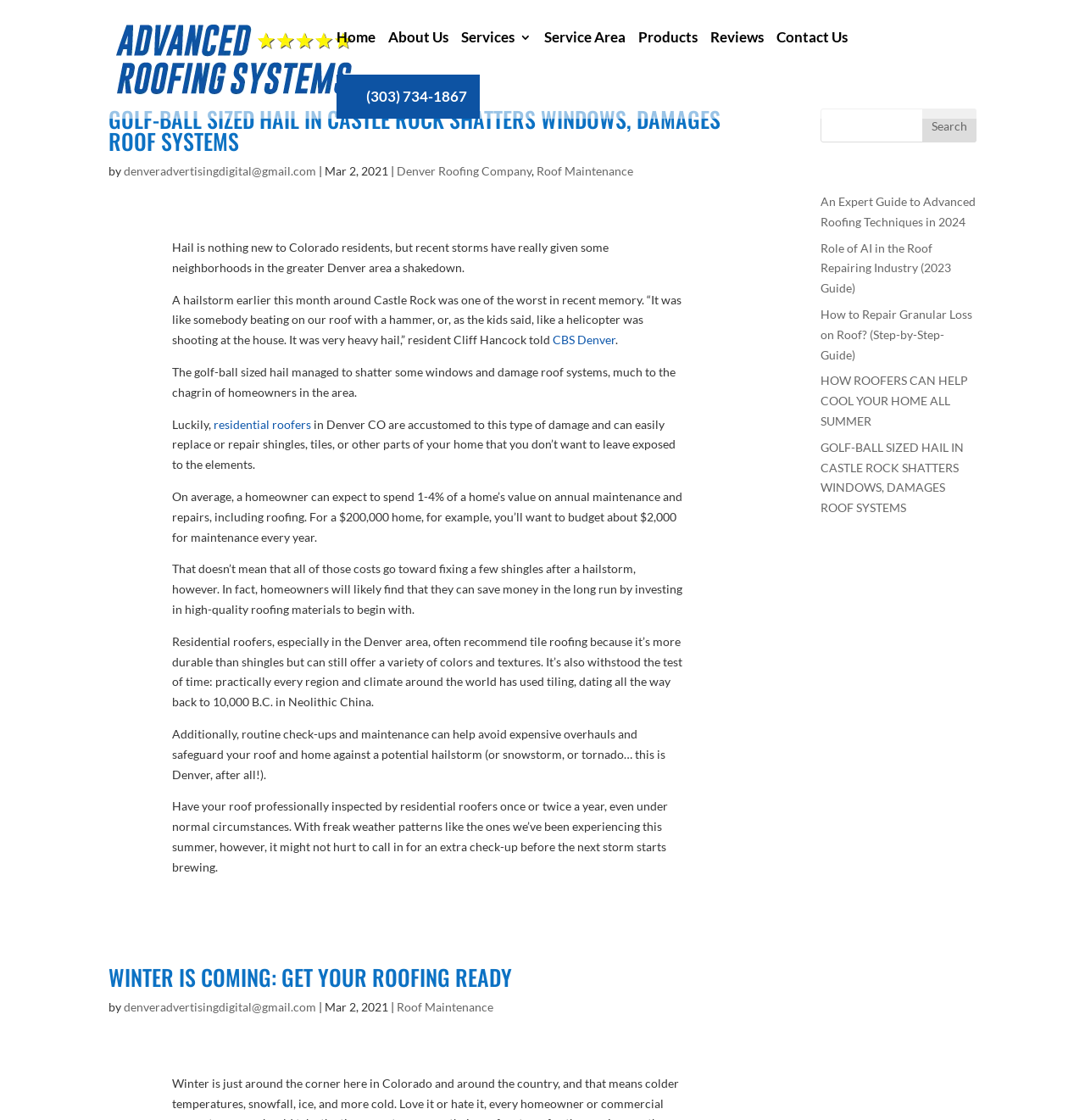Mark the bounding box of the element that matches the following description: "Denver Roofing Company".

[0.366, 0.146, 0.49, 0.159]